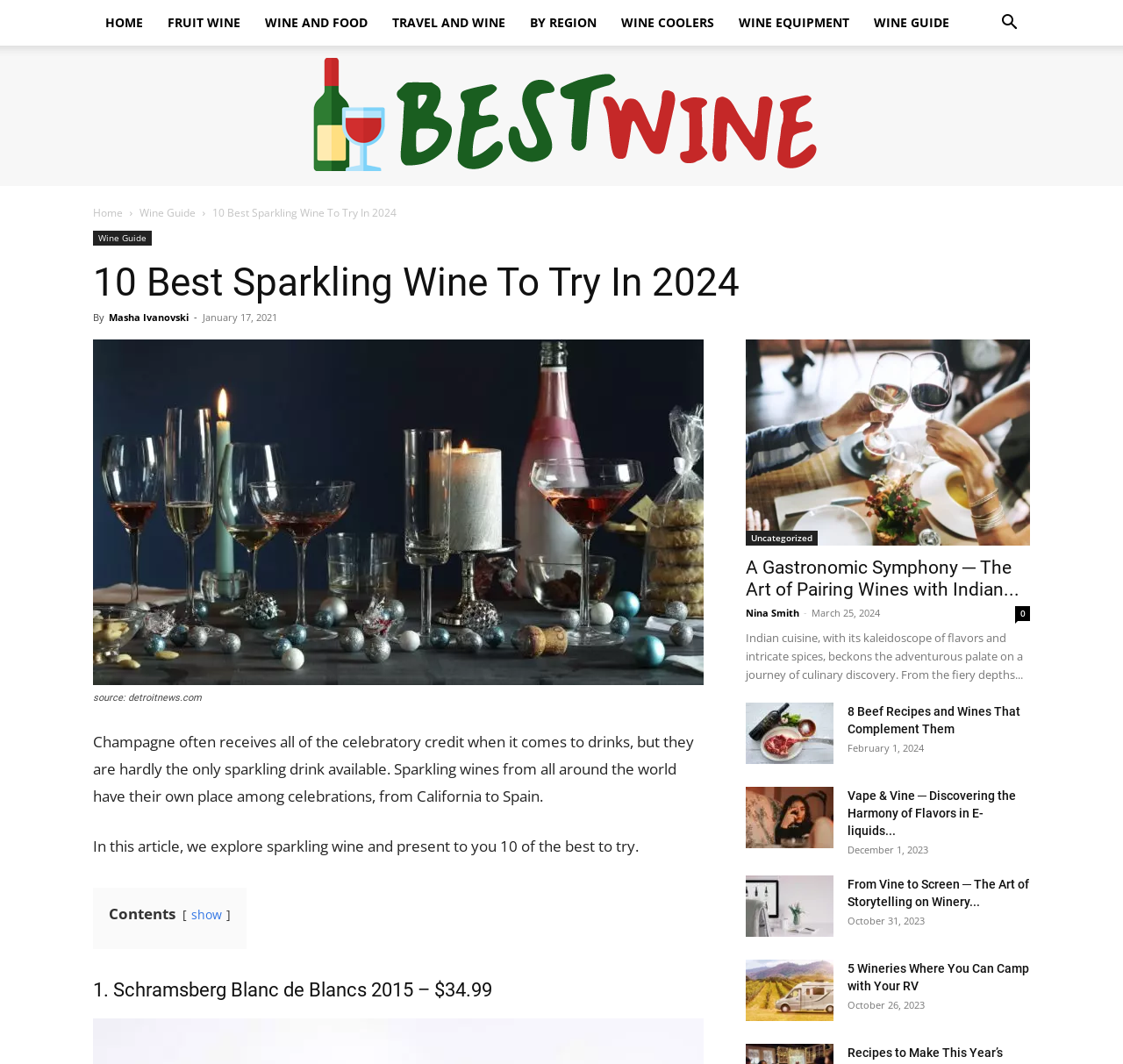Using the information shown in the image, answer the question with as much detail as possible: Who wrote the article?

I found the author's name by looking at the link 'Masha Ivanovski' which is located near the heading and the date of the article.